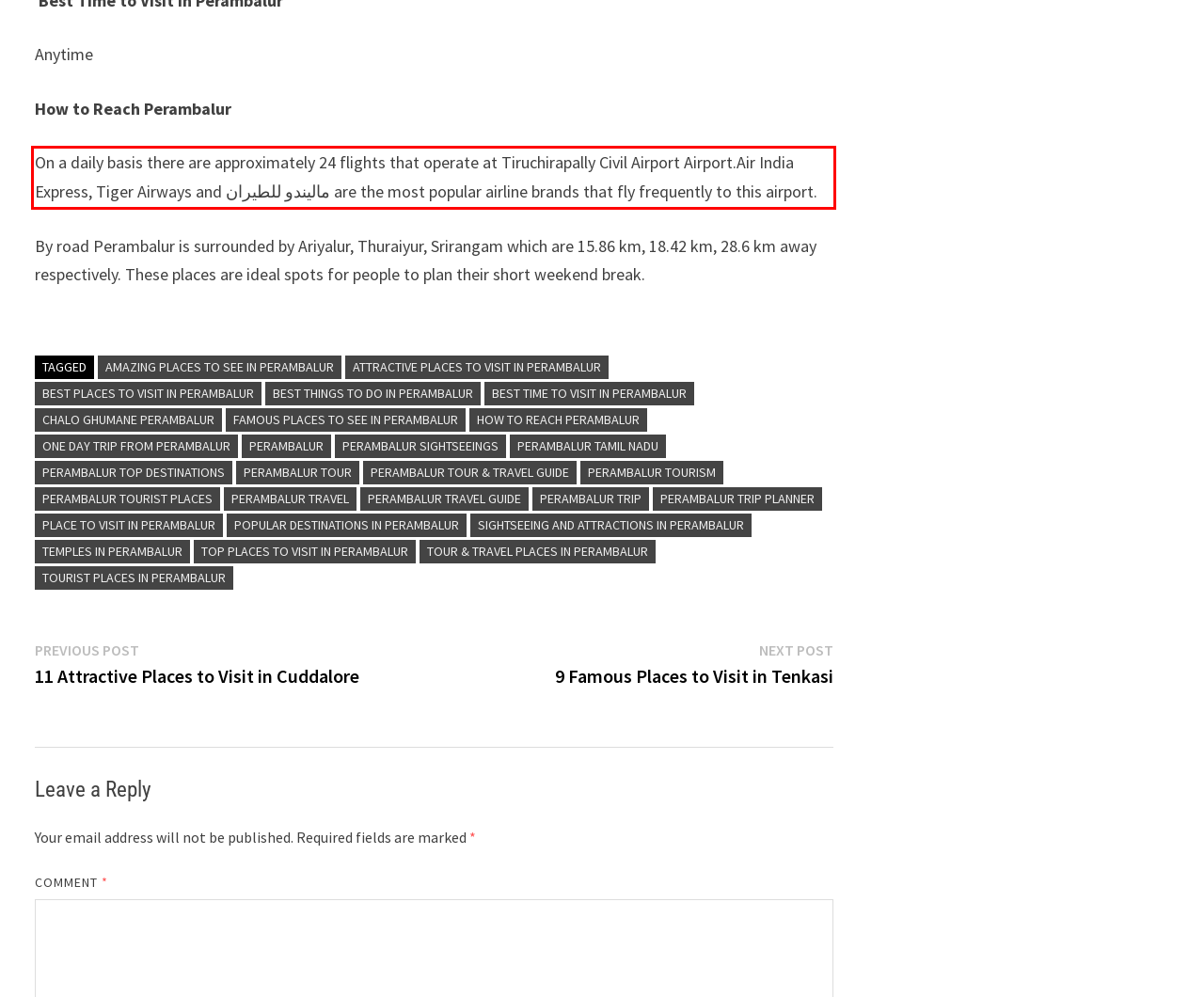There is a UI element on the webpage screenshot marked by a red bounding box. Extract and generate the text content from within this red box.

On a daily basis there are approximately 24 flights that operate at Tiruchirapally Civil Airport Airport.Air India Express, Tiger Airways and ماليندو للطيران are the most popular airline brands that fly frequently to this airport.